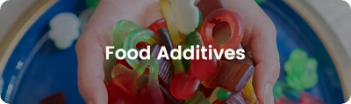What is being held in hands?
Using the visual information, respond with a single word or phrase.

Gummy candies